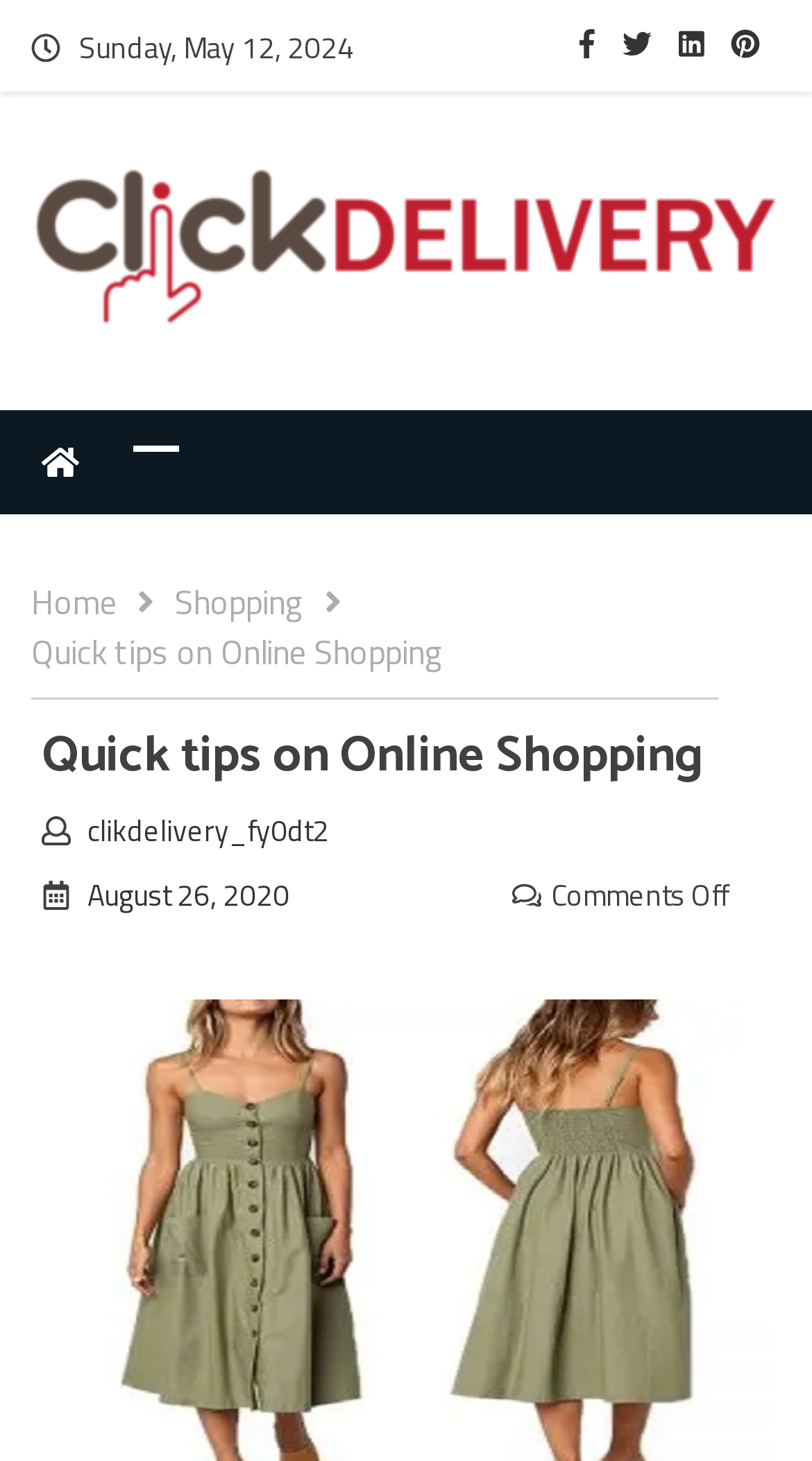Articulate a detailed summary of the webpage's content and design.

The webpage is about "Quick tips on Online Shopping" and appears to be a blog post or article. At the top, there is a date "Sunday, May 12, 2024" and a row of four links, likely representing social media profiles or sharing options. Below this, there is a prominent link to "clikdelivery.com" with an accompanying image, which takes up most of the width of the page.

On the left side, there are two links, one above the other, which may be related to navigation or categories. Above these links, there is a navigation section labeled "Breadcrumbs" that shows the path "Home > Shopping > Quick tips on Online Shopping". The title "Quick tips on Online Shopping" is also displayed as a heading below the breadcrumbs.

The main content of the page is likely below the title, but the accessibility tree does not provide the text content. However, there are links to "clikdelivery_fy0dt2" and "August 26, 2020", which may be related to the article's content or metadata. Additionally, there is a "Comments Off" text, indicating that comments may be disabled for this article.